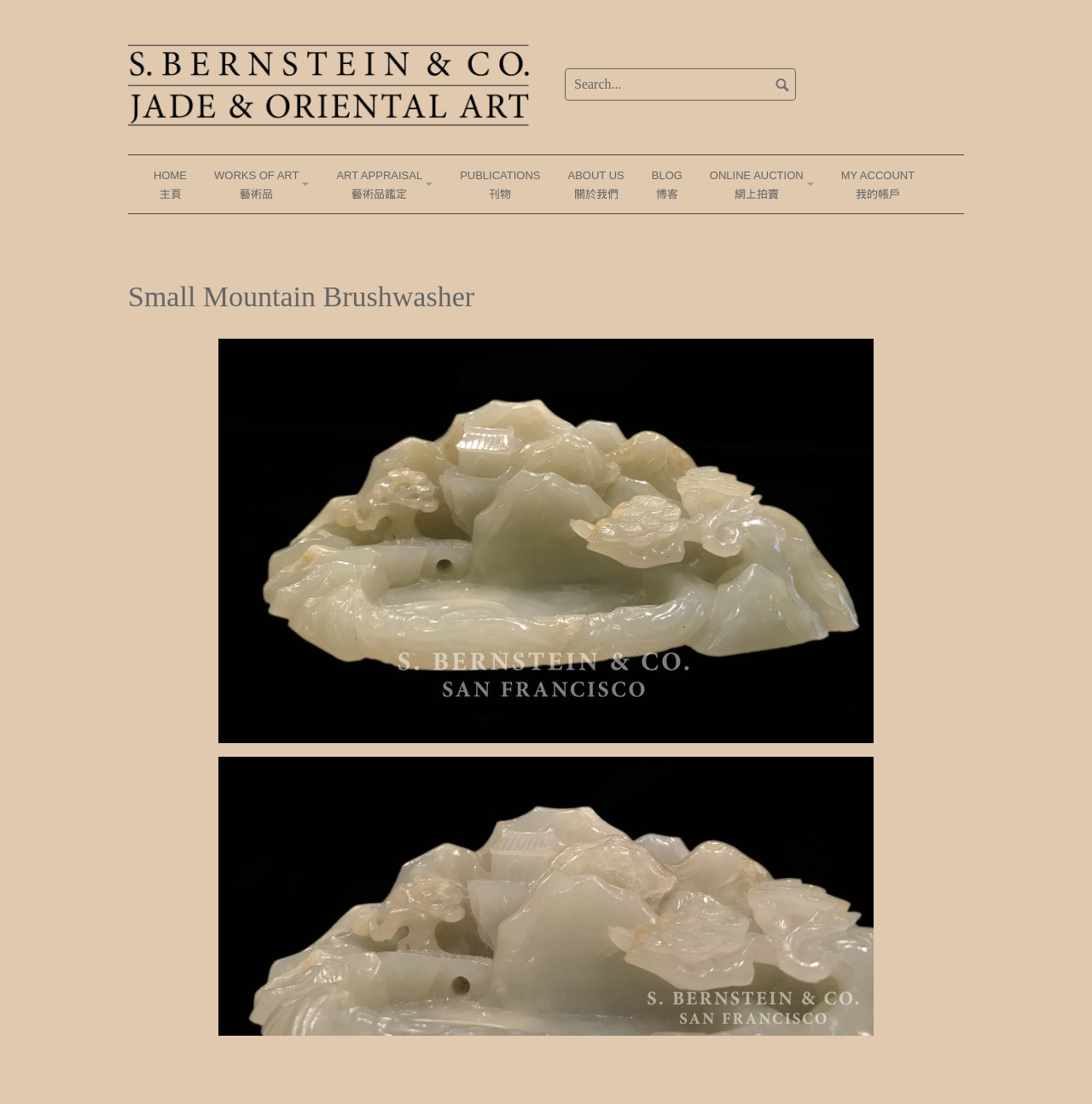Reply to the question with a single word or phrase:
Is there a search function on the webpage?

Yes